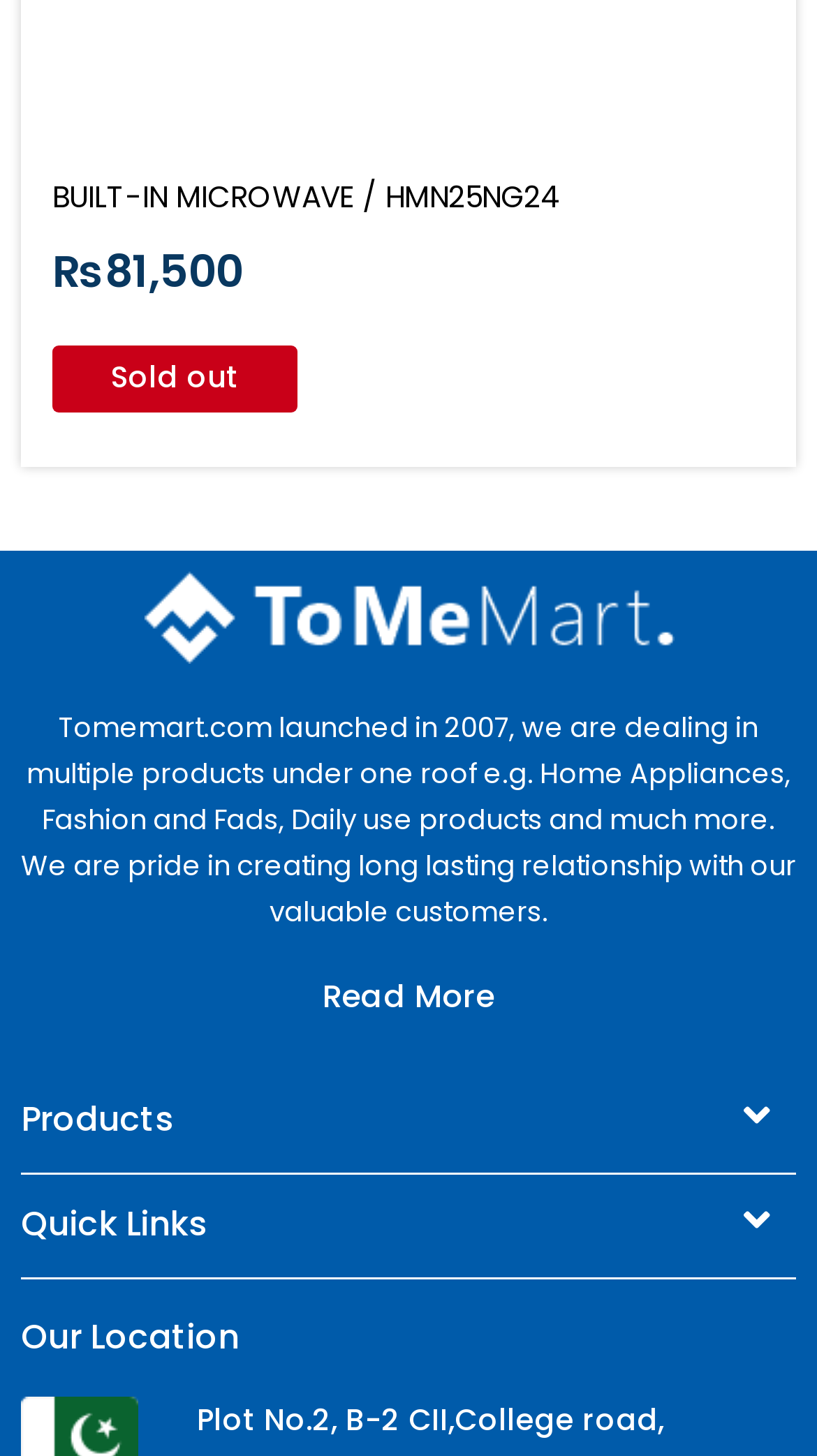How many tabs are available on the webpage?
Answer the question with as much detail as possible.

There are two button elements with the text 'Products' and 'Quick Links' which are likely to be tabs on the webpage, indicating that there are two tabs available.